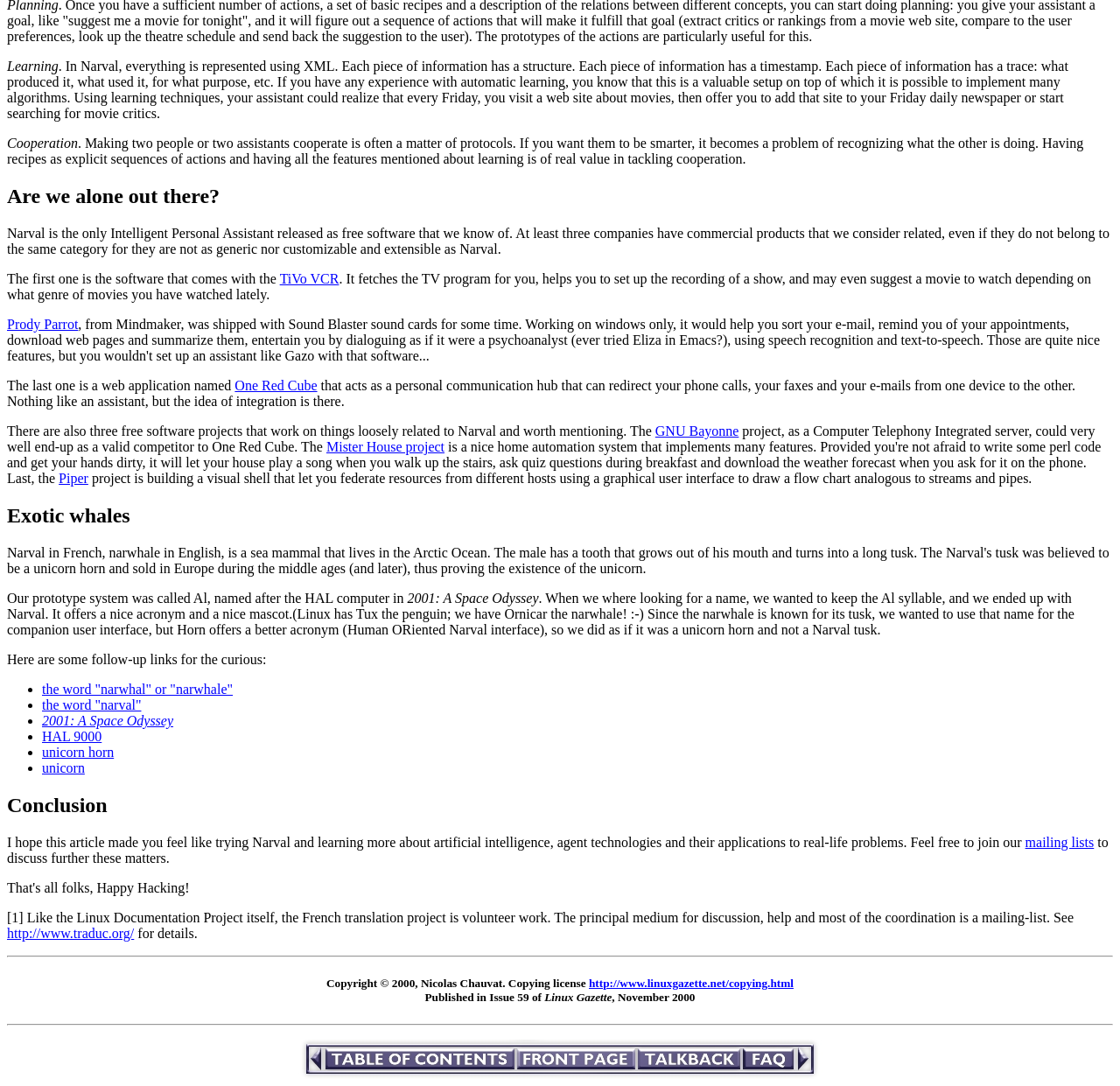Determine the bounding box coordinates for the area that needs to be clicked to fulfill this task: "check the mailing lists". The coordinates must be given as four float numbers between 0 and 1, i.e., [left, top, right, bottom].

[0.915, 0.769, 0.977, 0.782]